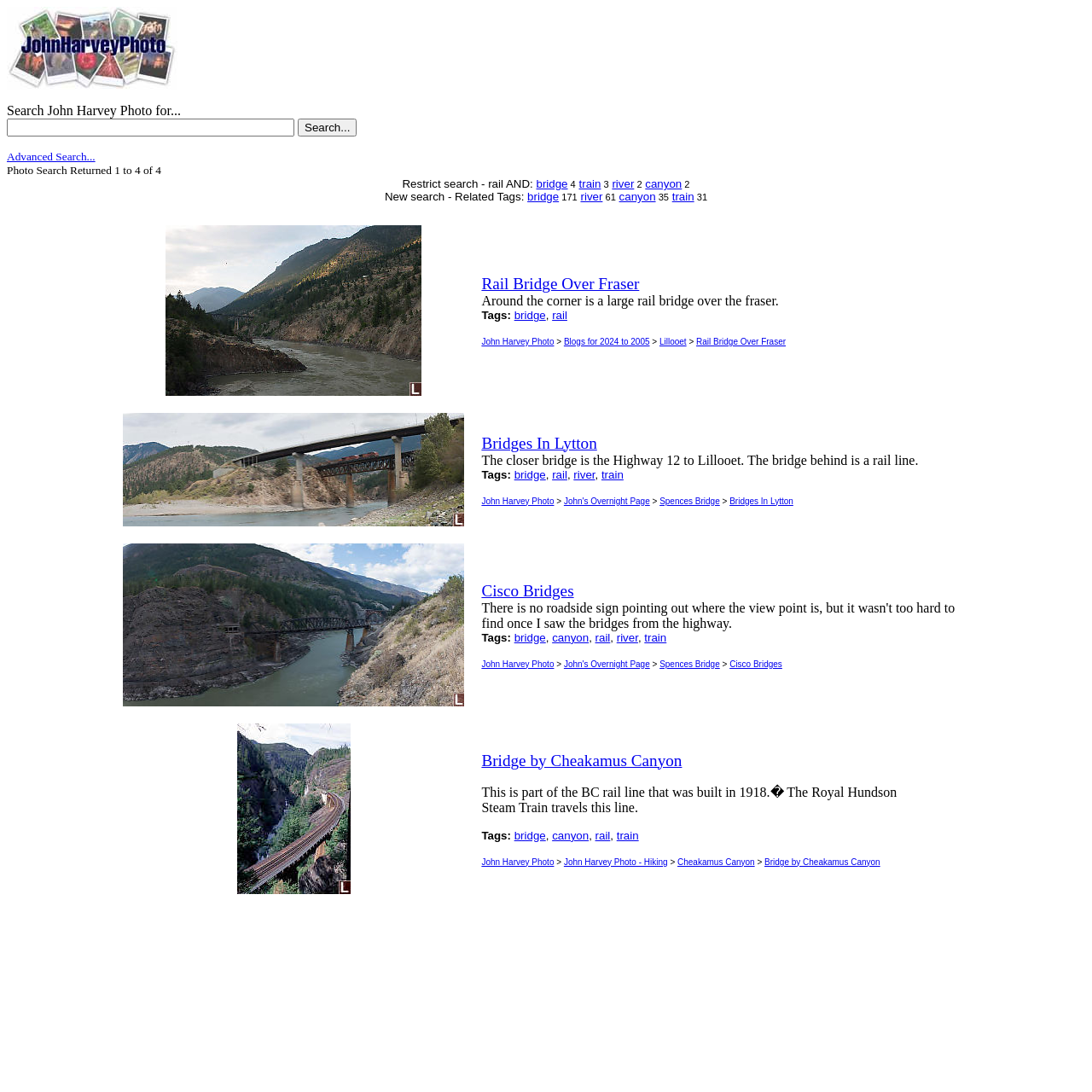Find the bounding box coordinates for the element that must be clicked to complete the instruction: "Click the 'Rail Bridge Over Fraser' link". The coordinates should be four float numbers between 0 and 1, indicated as [left, top, right, bottom].

[0.152, 0.352, 0.386, 0.365]